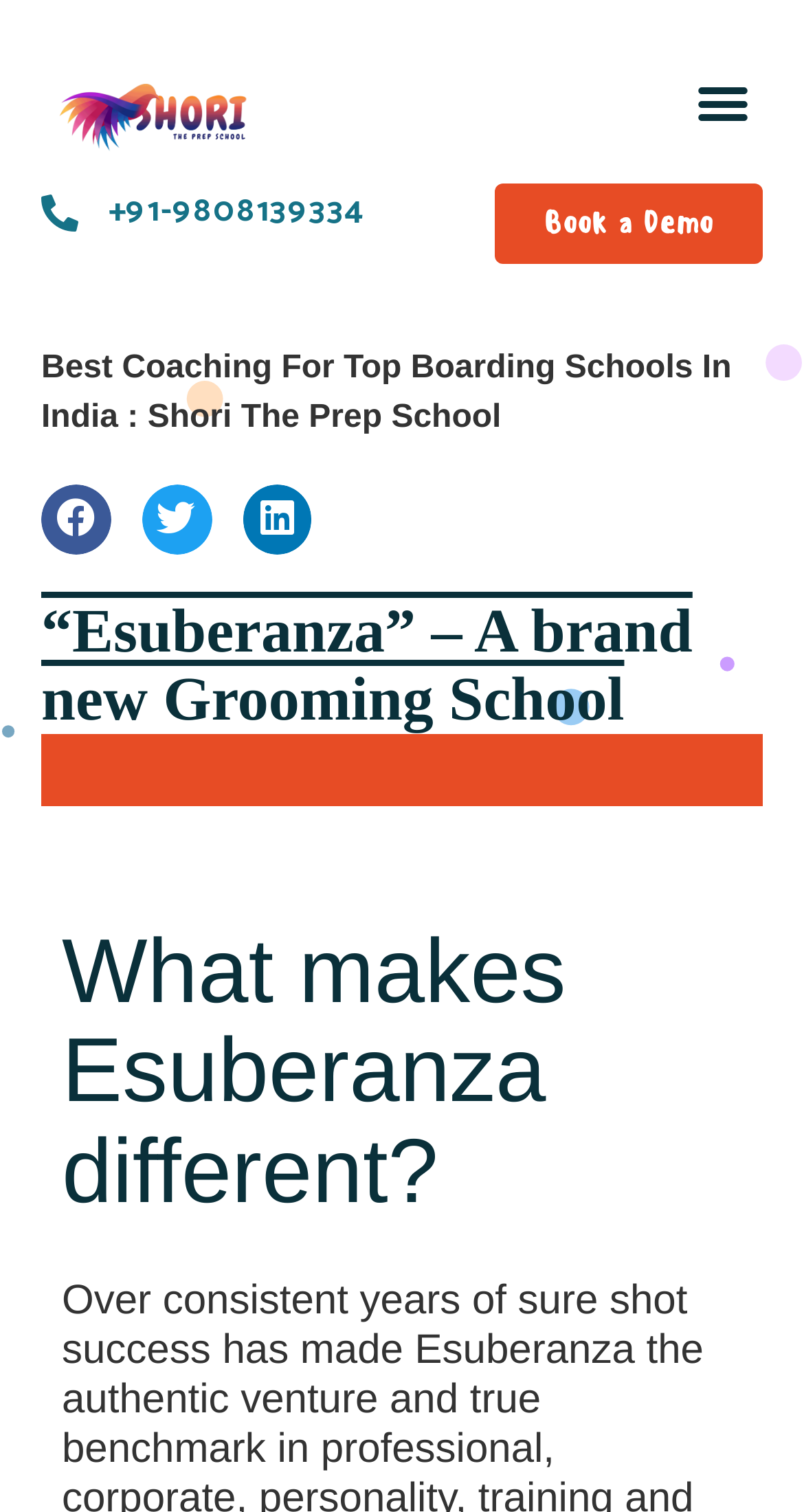Using the element description aria-label="Share on facebook", predict the bounding box coordinates for the UI element. Provide the coordinates in (top-left x, top-left y, bottom-right x, bottom-right y) format with values ranging from 0 to 1.

[0.051, 0.32, 0.138, 0.366]